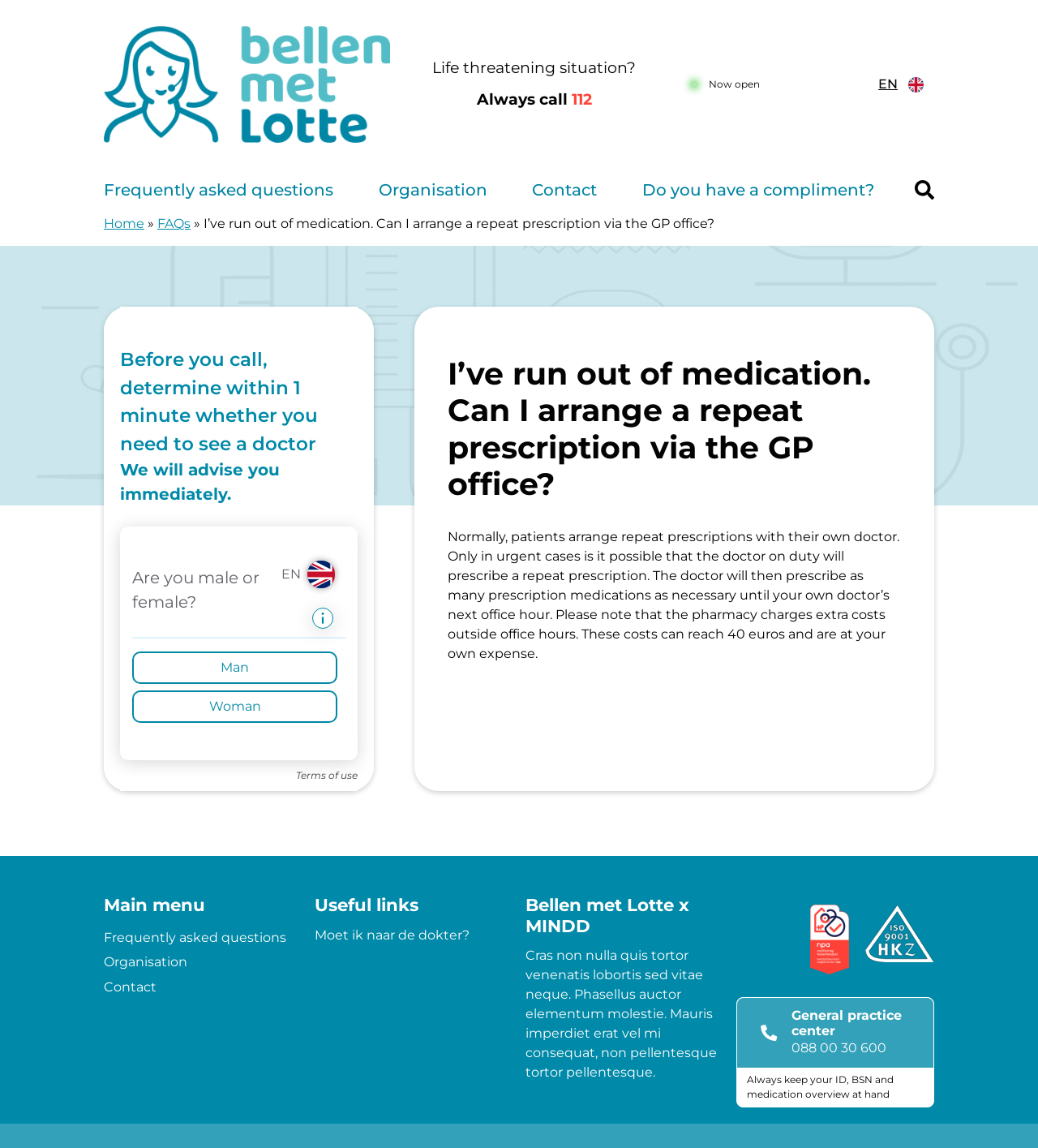Identify the bounding box coordinates of the specific part of the webpage to click to complete this instruction: "Click the 'Frequently asked questions' link".

[0.1, 0.144, 0.341, 0.187]